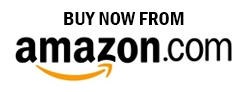Provide a thorough description of the contents of the image.

The image features a prominent call-to-action button that reads "BUY NOW FROM amazon.com" in bold, striking font. This graphic is designed to encourage potential buyers to purchase a product directly from the well-known online retailer, Amazon. The overall look is clean and straightforward, emphasizing the action of buying now, which suggests that an offer is likely available for immediate purchase. This image is positioned within the context of a promotional section, possibly related to a product such as a book or training material aimed at law enforcement or security professionals, enhancing its relevance and urgency for the target audience.